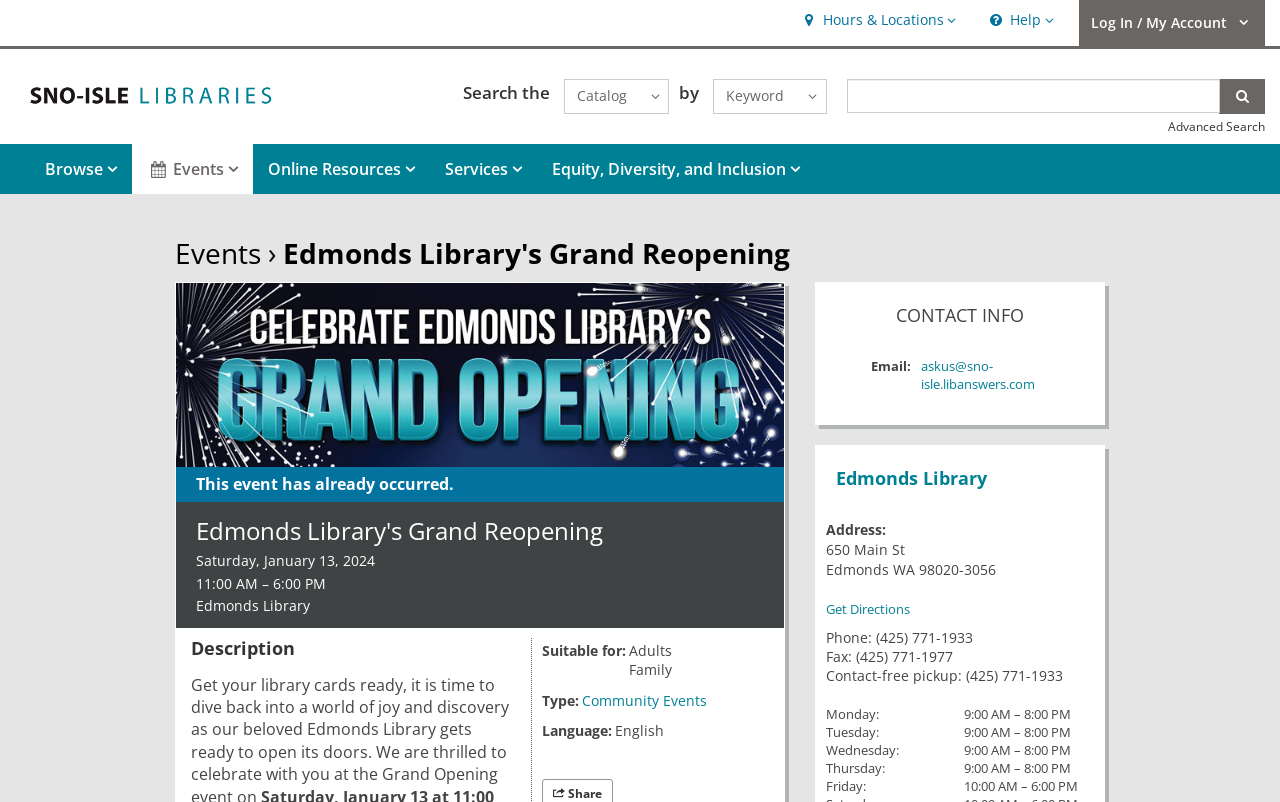Determine the bounding box of the UI component based on this description: "Catalog". The bounding box coordinates should be four float values between 0 and 1, i.e., [left, top, right, bottom].

[0.44, 0.098, 0.523, 0.142]